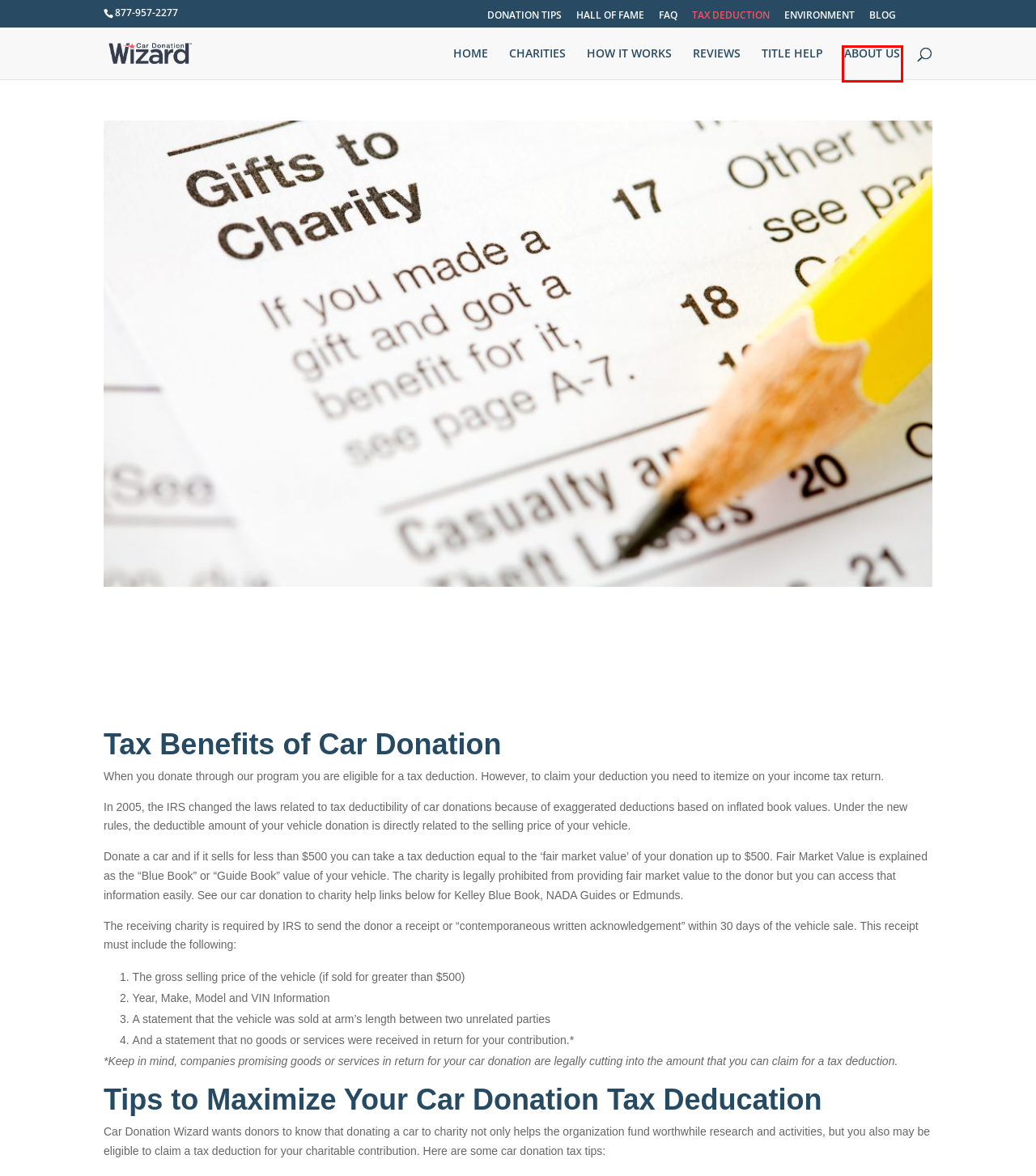Consider the screenshot of a webpage with a red bounding box and select the webpage description that best describes the new page that appears after clicking the element inside the red box. Here are the candidates:
A. Reviews - Car Donation Wizard
B. State Title Requirements | How to Sign your Title | Car Donation Wizard
C. Donate - Car Charity Donation | Car Donation Wizard PA | Car Donation Wizard
D. Donate a Car Veteran Military - Car Donation Wizard
E. Donate to Charity in Florida | Car Donation Wizard FL | Car Donation Wizard
F. Contact Us | The Top Car Donation Program | Car Donation Wizard
G. Hall of Fame - Car Donation Wizard
H. How to Donate a Car | Car Donation Wizard

F